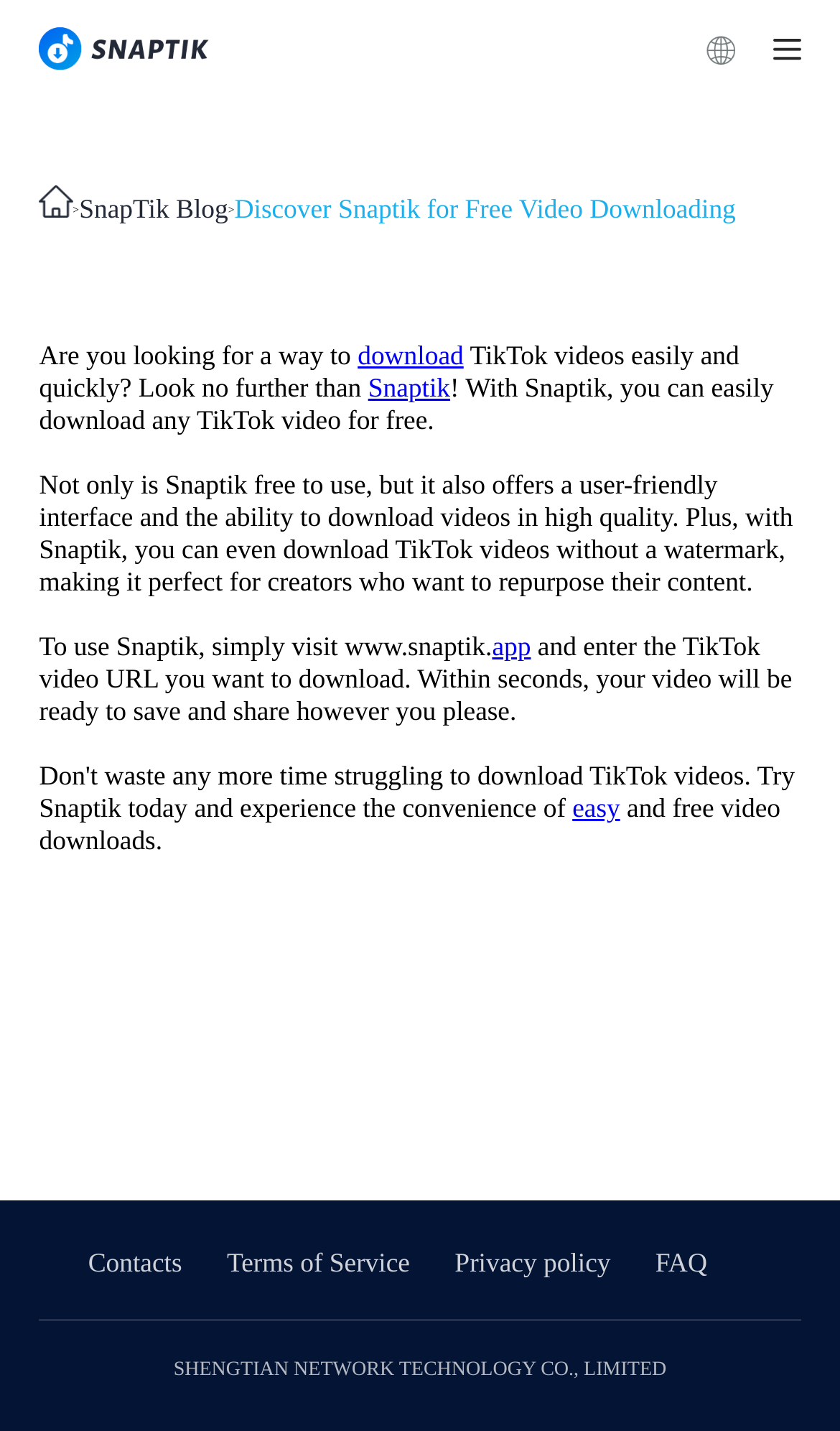Please answer the following question using a single word or phrase: 
What is the benefit of using Snaptik?

Easy and free video downloads